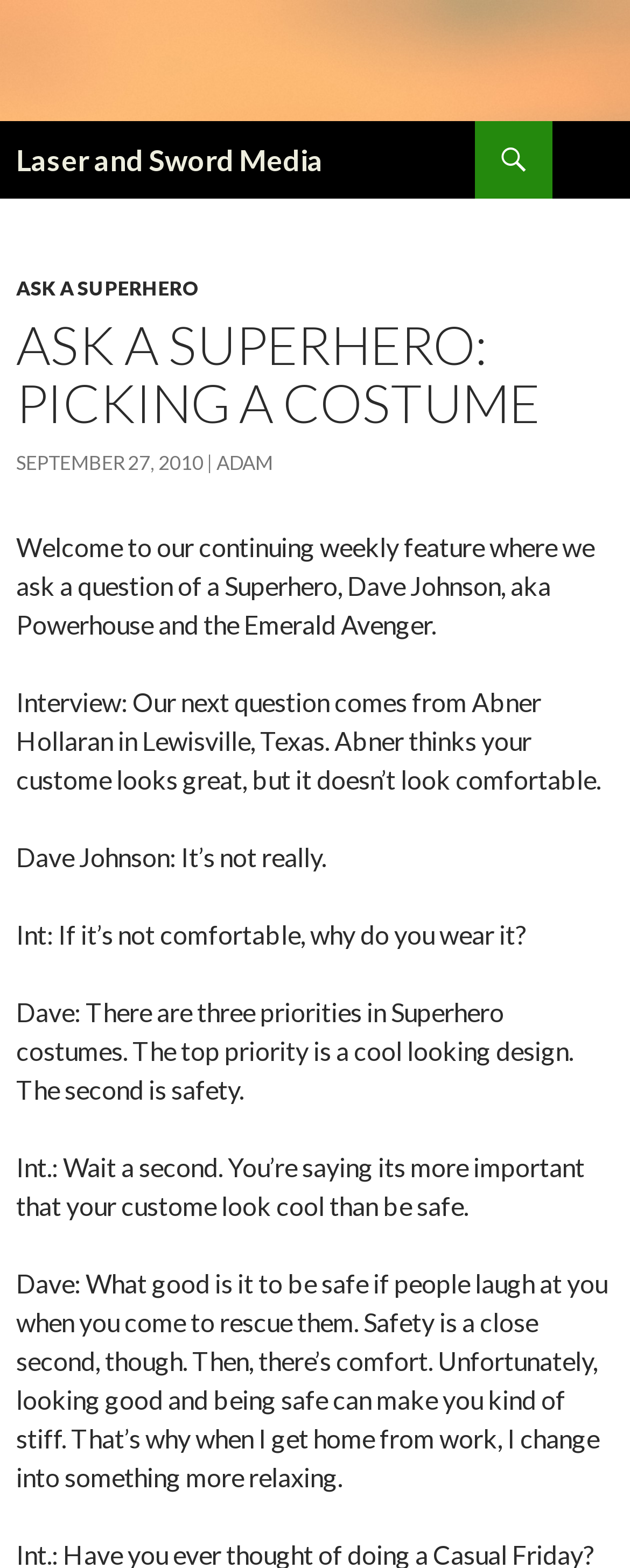What is the top priority in superhero costumes?
Respond with a short answer, either a single word or a phrase, based on the image.

Cool looking design